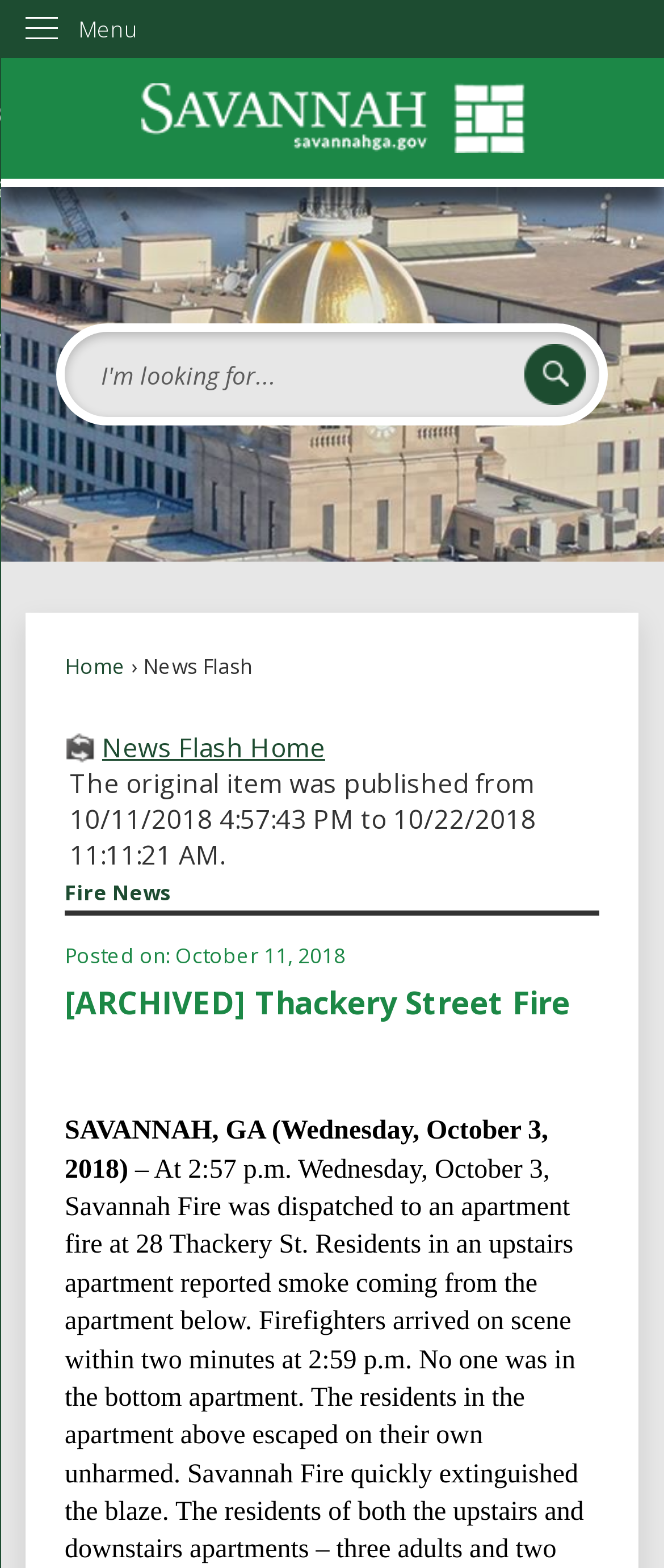Explain in detail what you observe on this webpage.

The webpage is about a news flash, specifically the Thackery Street Fire. At the top left, there is a link to "Skip to Main Content". Next to it, there is a vertical menu with the label "Menu". Below the menu, there is a link to the "Homepage" accompanied by an image. 

On the top right, there is a search region with a textbox and a search button, which also has an image. Below the search region, there are several links and text elements. There is a link to "Home", followed by the text "News Flash". Then, there is a link to "News Flash Home" and a paragraph of text describing the publication date of the original item. 

Further down, there are several headings, including "News Flash", "Fire News", and "[ARCHIVED] Thackery Street Fire". Below the headings, there are some static text elements, including the date "October 11, 2018" and a paragraph of text describing the news event, which starts with "SAVANNAH, GA (Wednesday, October 3, 2018)".